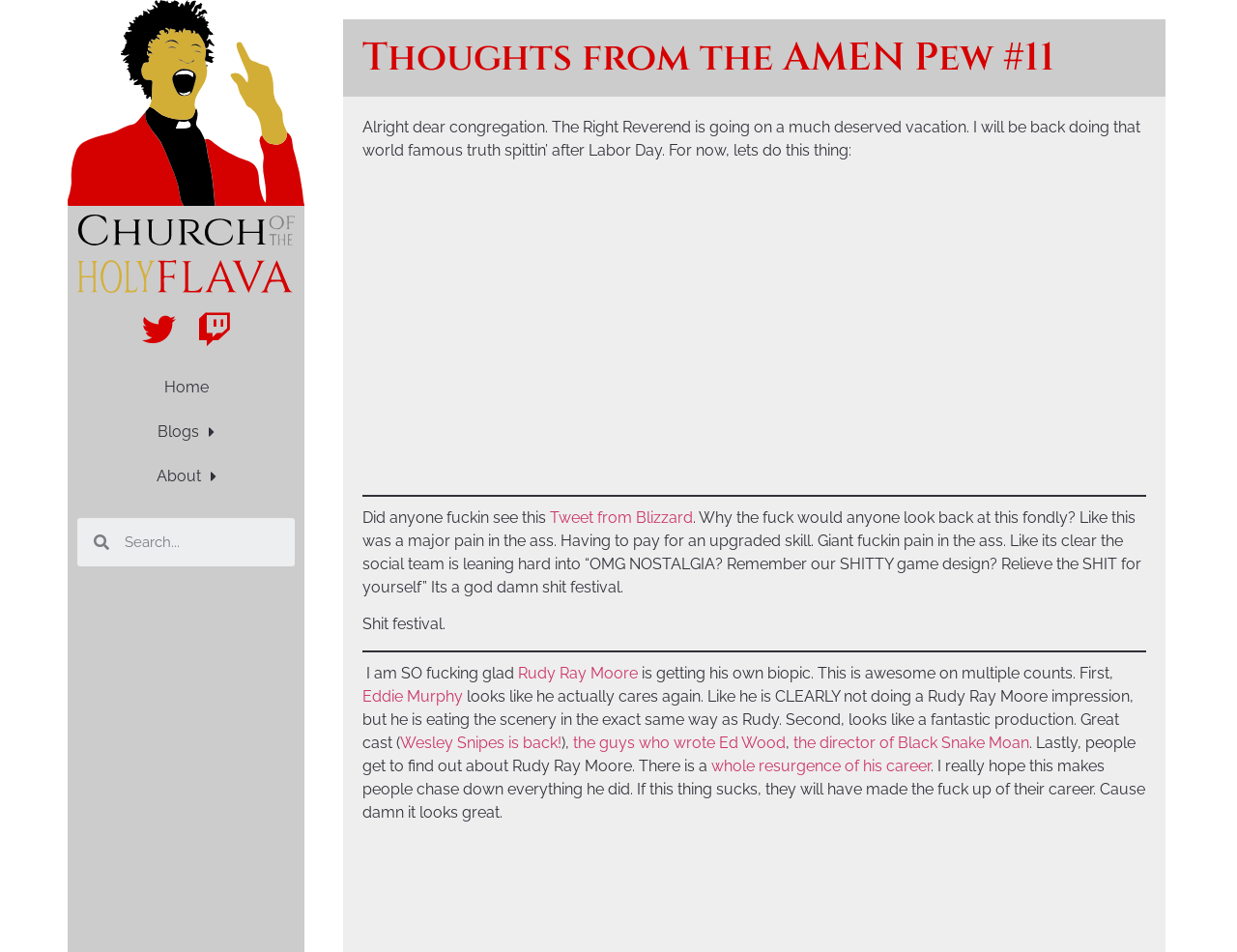Locate the bounding box coordinates of the element I should click to achieve the following instruction: "Search for something".

[0.062, 0.544, 0.238, 0.595]